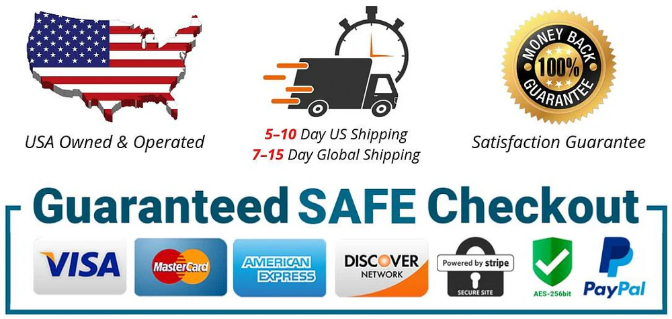Give an in-depth description of the image.

The image showcases a series of icons and text promoting a secure and reliable shopping experience. 

1. **USA Owned & Operated**: Displayed alongside an American flag superimposed on the outline of the United States, indicating a commitment to local business operations.
  
2. **Shipping Information**: A graphic of a delivery truck signifies the shipping process, with text highlighting shipping times: "5-10 Day US Shipping" and "7-15 Day Global Shipping," ensuring customers are informed of prompt delivery options.

3. **Satisfaction Guarantees**: A gold badge stating "Money Back Guarantee" underscores customer assurance regarding product satisfaction.

4. **Payment Security**: Below these assurances, a banner reads "Guaranteed SAFE Checkout," flanked by recognizable payment options such as Visa, MasterCard, American Express, Discover Network, and PayPal, reinforcing the security of the checkout process.

This image essentializes customer trust, quality service, and the convenience of online shopping.